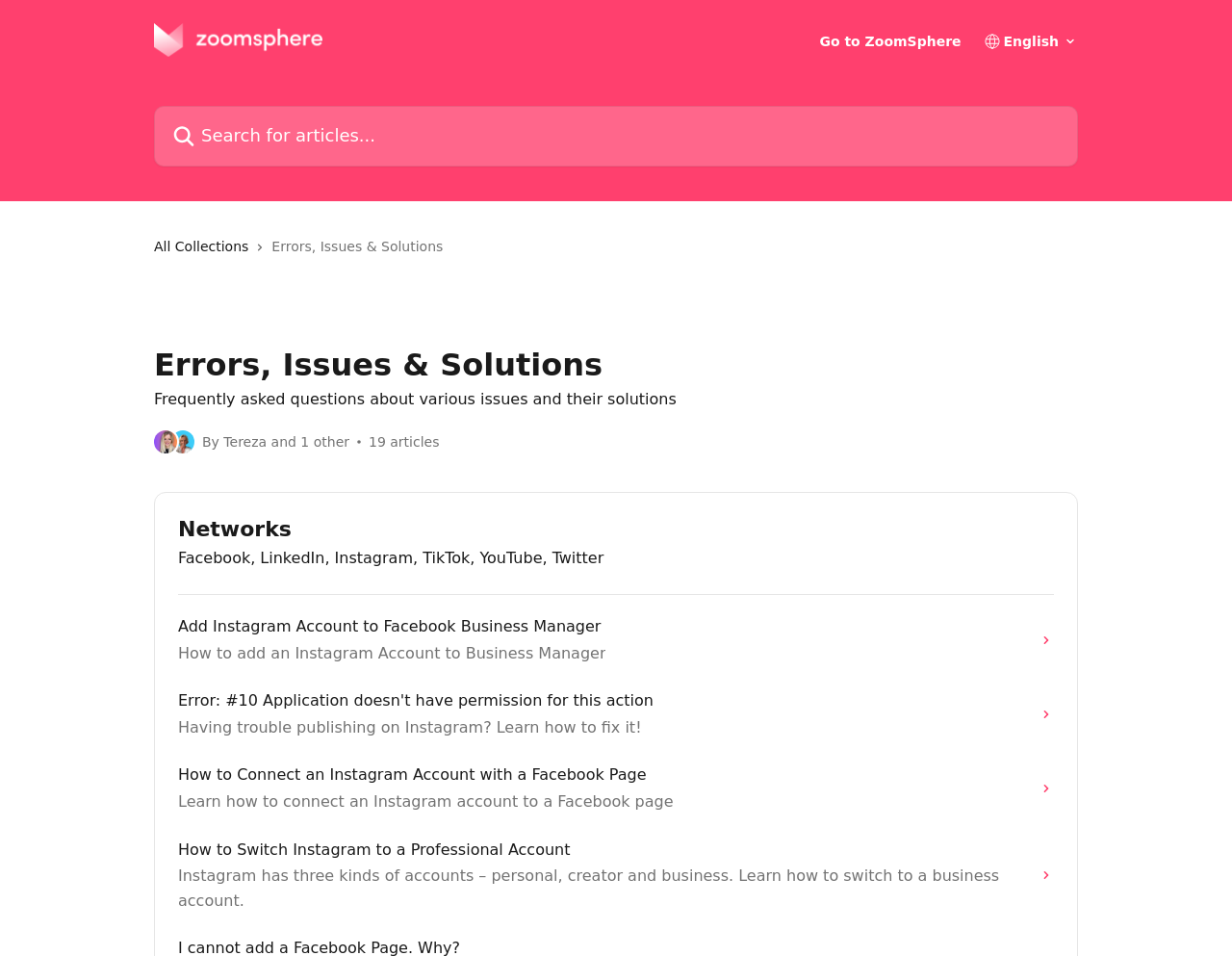Could you indicate the bounding box coordinates of the region to click in order to complete this instruction: "Search for articles".

[0.125, 0.111, 0.875, 0.174]